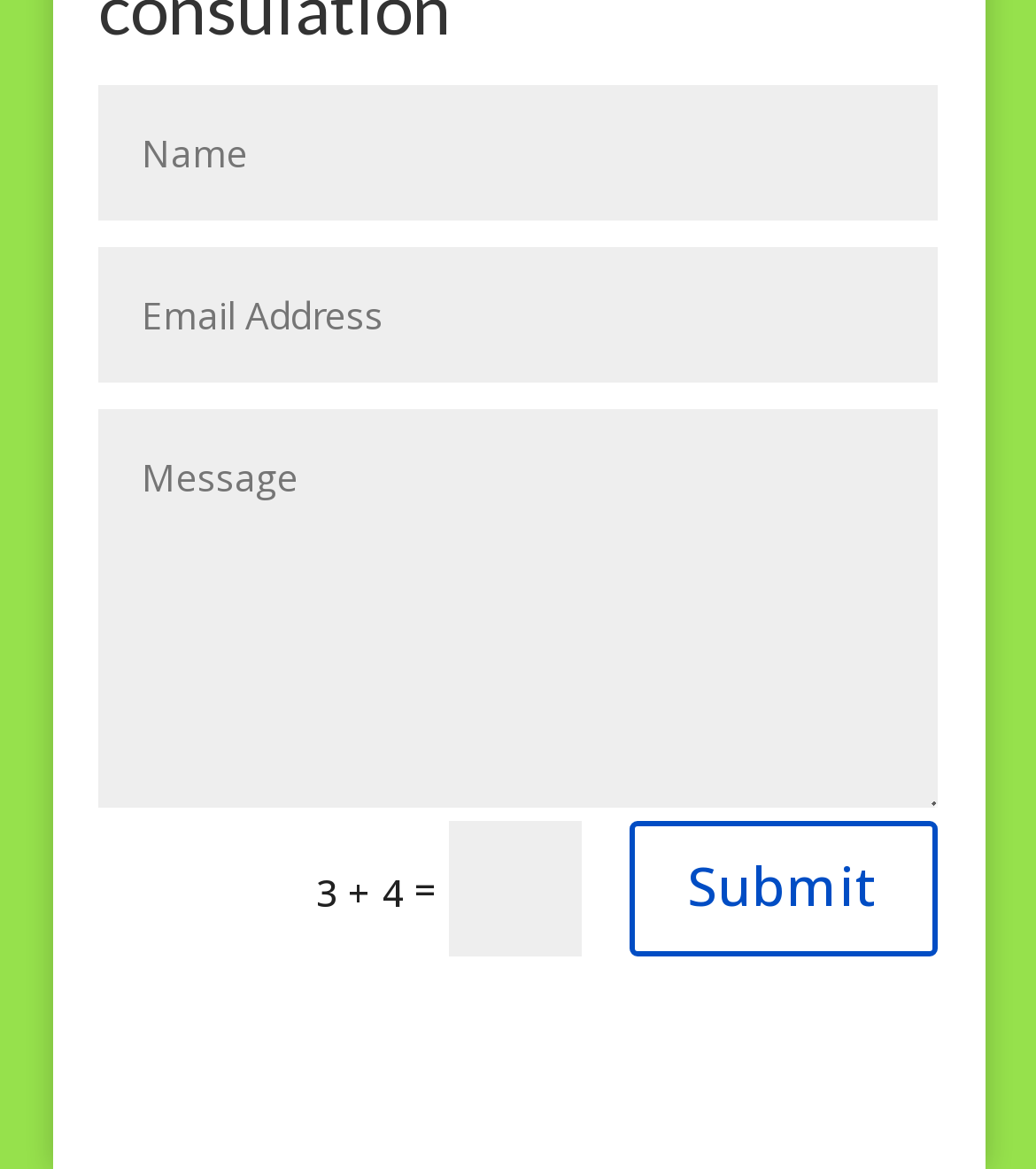What is the math problem on the webpage?
Based on the visual content, answer with a single word or a brief phrase.

3 + 4 =